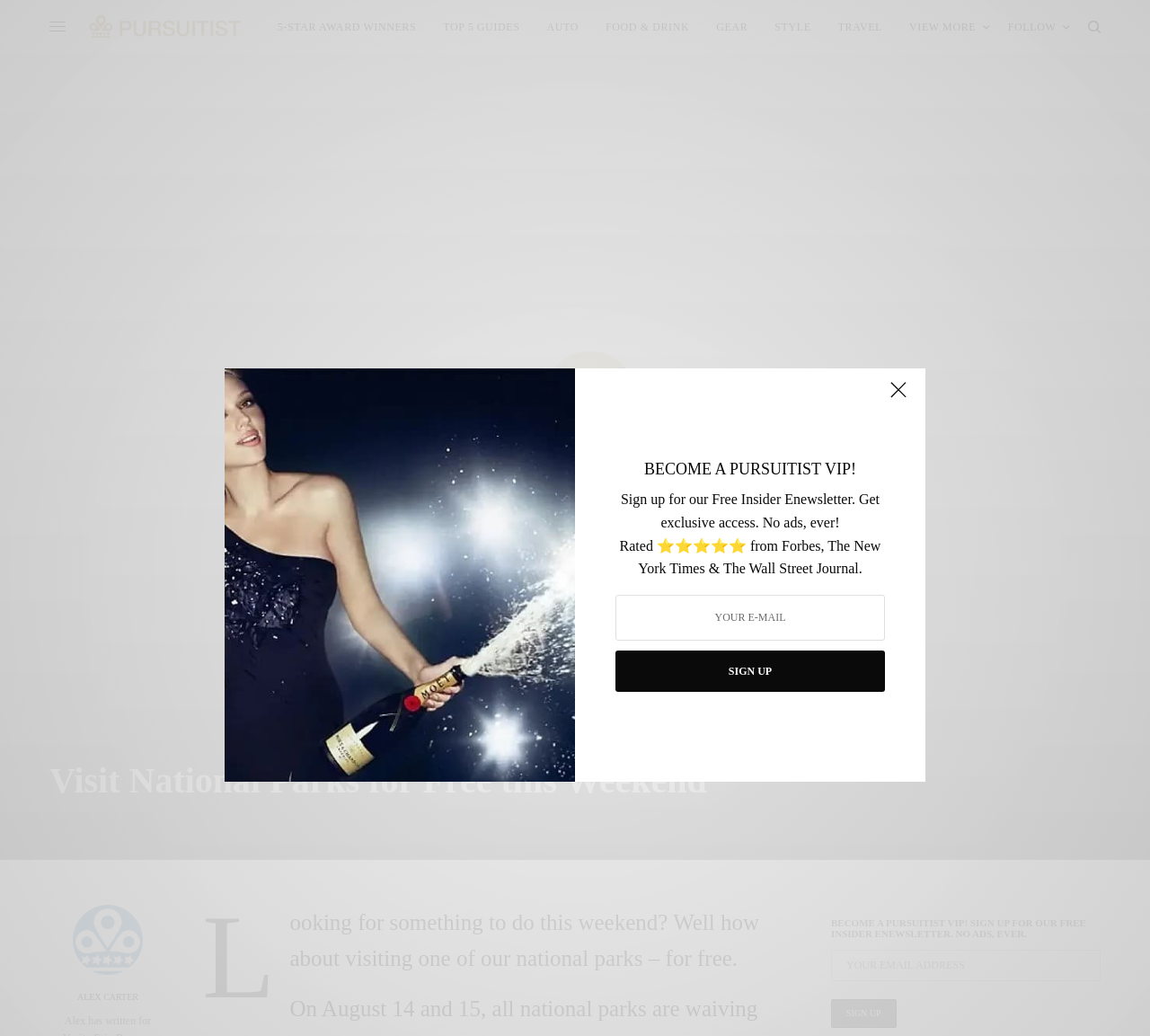Determine the bounding box coordinates for the region that must be clicked to execute the following instruction: "Sign up for the newsletter".

[0.535, 0.628, 0.77, 0.668]